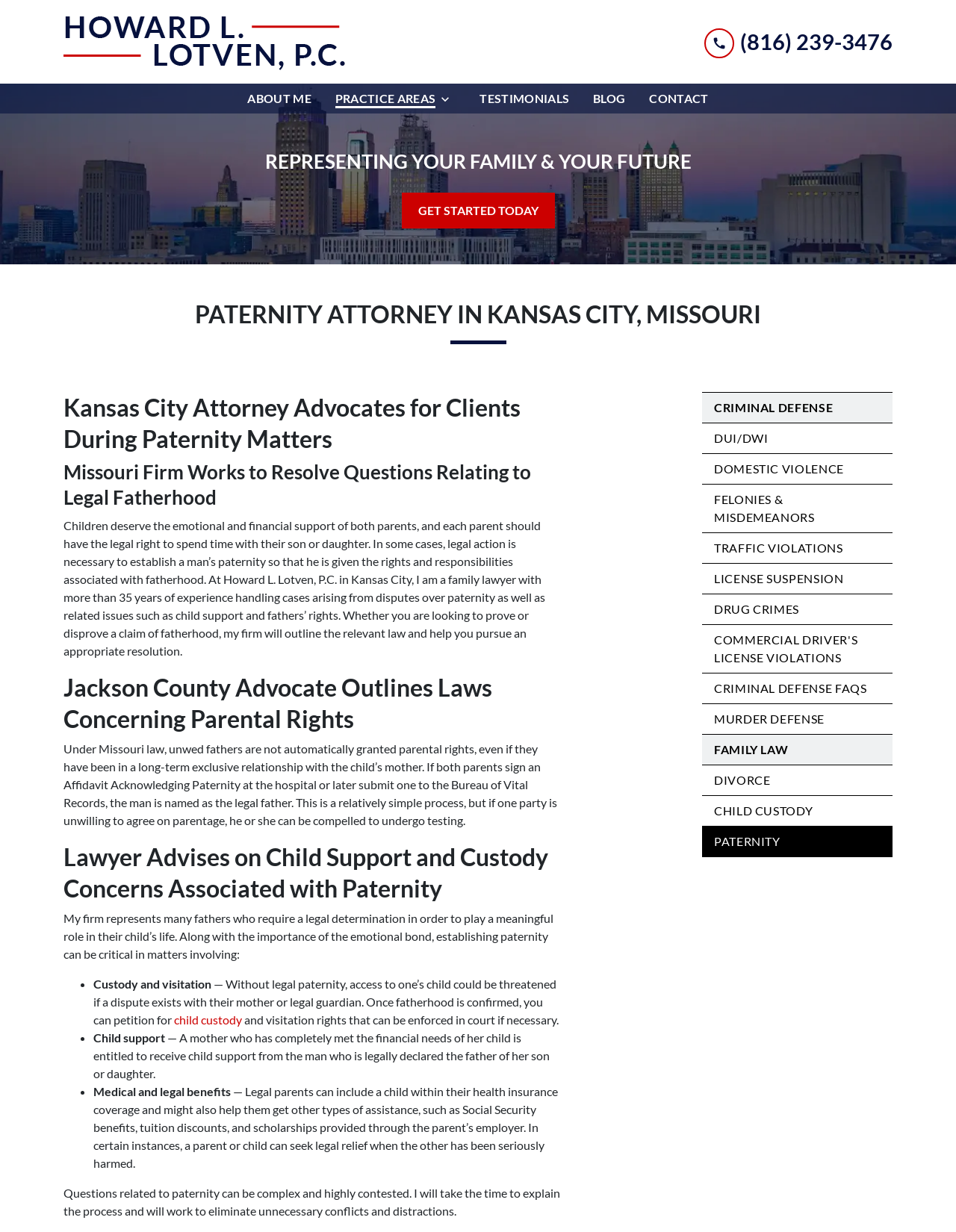Determine the bounding box coordinates for the region that must be clicked to execute the following instruction: "Read the testimonials".

[0.496, 0.068, 0.602, 0.092]